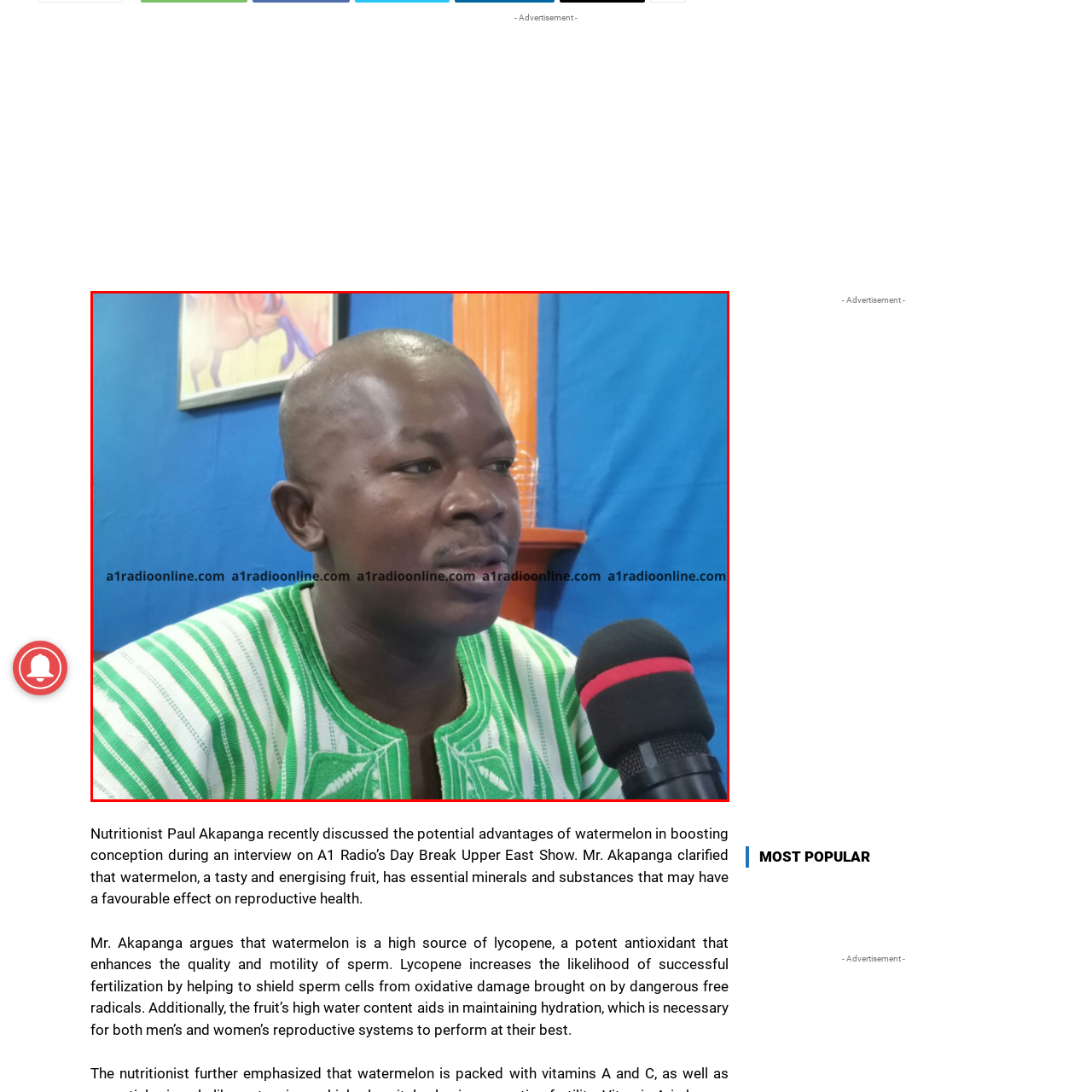Please provide a thorough description of the image inside the red frame.

In this image, a man is seen engaged in a conversation, likely during an interview setting. He is wearing a traditional green and white patterned outfit, reflecting cultural attire. The background features a vibrant blue wall with decorative elements, including a framed image that adds to the setting's ambiance. A microphone with a red accent is positioned within the frame, suggesting that he may be speaking to an audience or on air. This context aligns with recent discussions he has had regarding the benefits of watermelon for reproductive health, as mentioned in an interview on A1 Radio's Day Break Upper East Show, further emphasizing the importance of his role as a nutritionist.